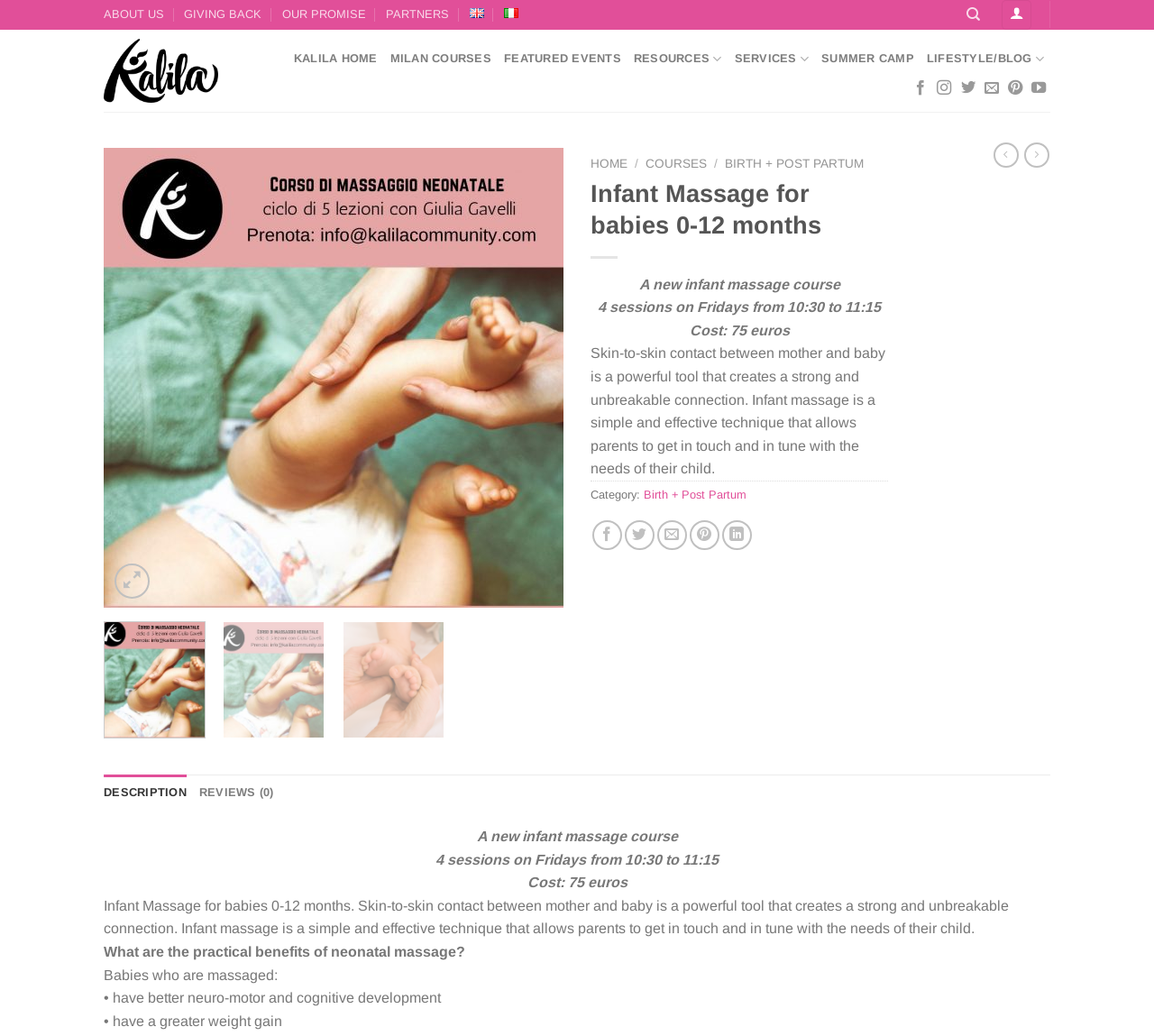Explain in detail what is displayed on the webpage.

This webpage is about Infant Massage for babies 0-12 months, specifically a course offered by Kalila Community. At the top, there are several links to navigate to different sections of the website, including "ABOUT US", "GIVING BACK", "OUR PROMISE", "PARTNERS", and language options. Below these links, there is a prominent image of the Kalila Community logo.

The main content of the page is divided into sections. The first section displays a large image related to infant massage, with a link to the course description and buttons to navigate to the previous or next page. Below this image, there is a brief description of the course, including the schedule, cost, and benefits of infant massage.

The next section provides more detailed information about the course, including a category label "Birth + Post Partum" and social media links to share the course. There is also a tab list with two tabs, "DESCRIPTION" and "REVIEWS (0)", which allow users to switch between the course description and reviews.

At the bottom of the page, there are more links to social media platforms, as well as a section with additional information about the benefits of neonatal massage, including a list of advantages for babies who are massaged.